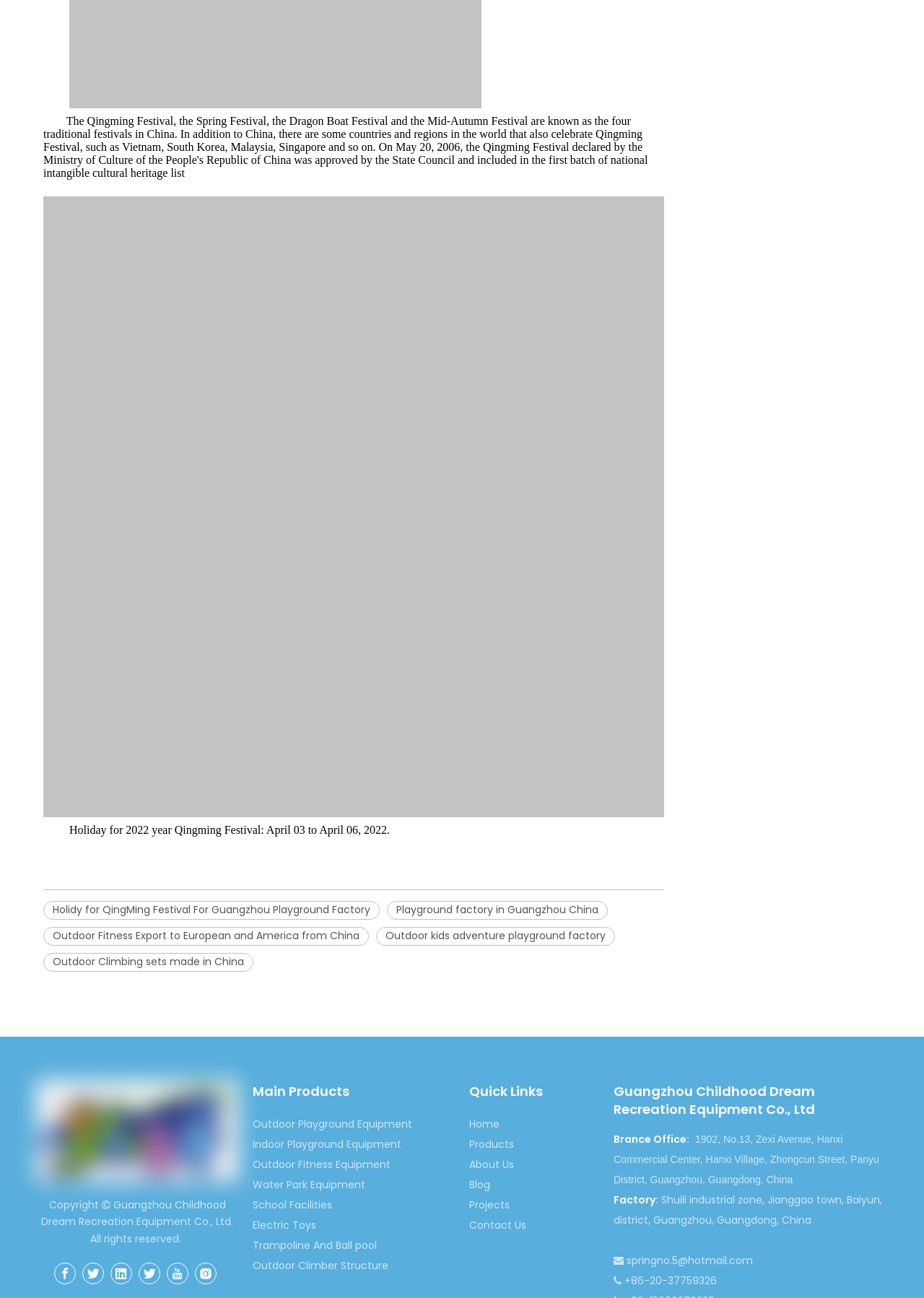How can I contact the company?
Please elaborate on the answer to the question with detailed information.

I found this information by looking at the 'Contact Us' section on the webpage, which provides an email address 'springno.5@hotmail.com' and a phone number '+86-20-37759326'.